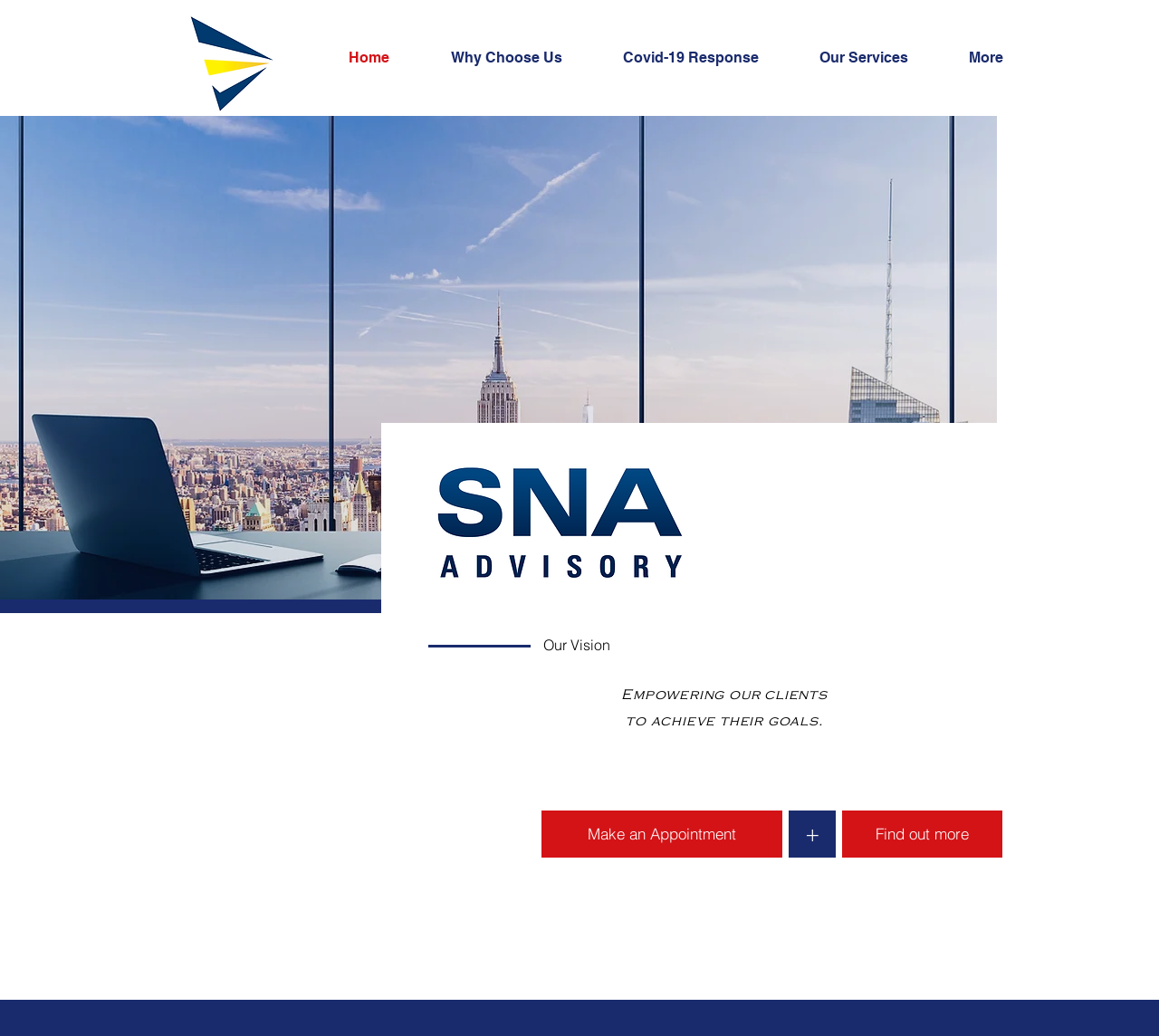What are the main services provided by the website?
Examine the screenshot and reply with a single word or phrase.

Our Services